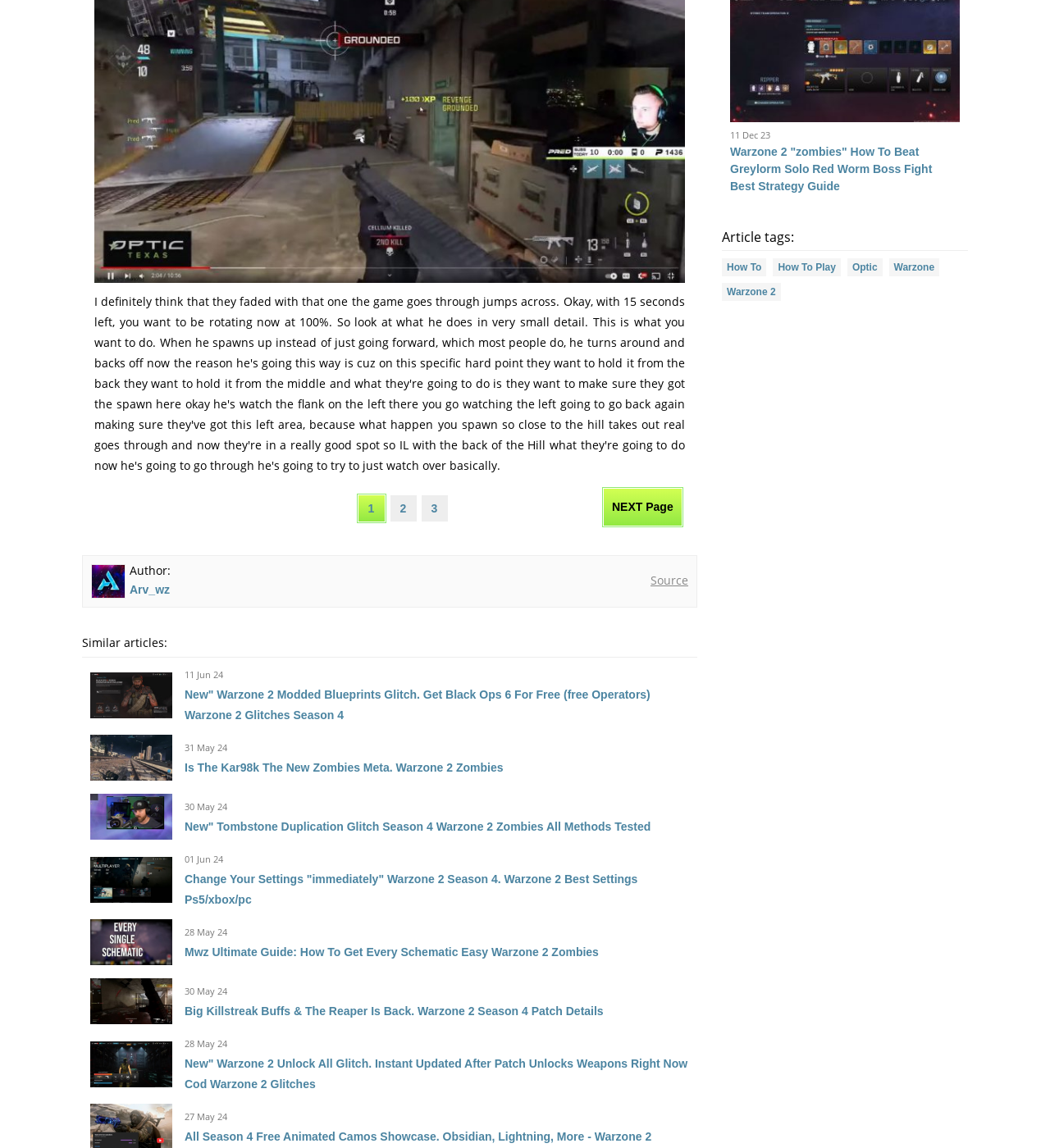Locate the coordinates of the bounding box for the clickable region that fulfills this instruction: "View the article 'New Warzone 2 Modded Blueprints Glitch. Get Black Ops 6 For Free (free Operators) Warzone 2 Glitches Season 4'".

[0.176, 0.599, 0.619, 0.629]